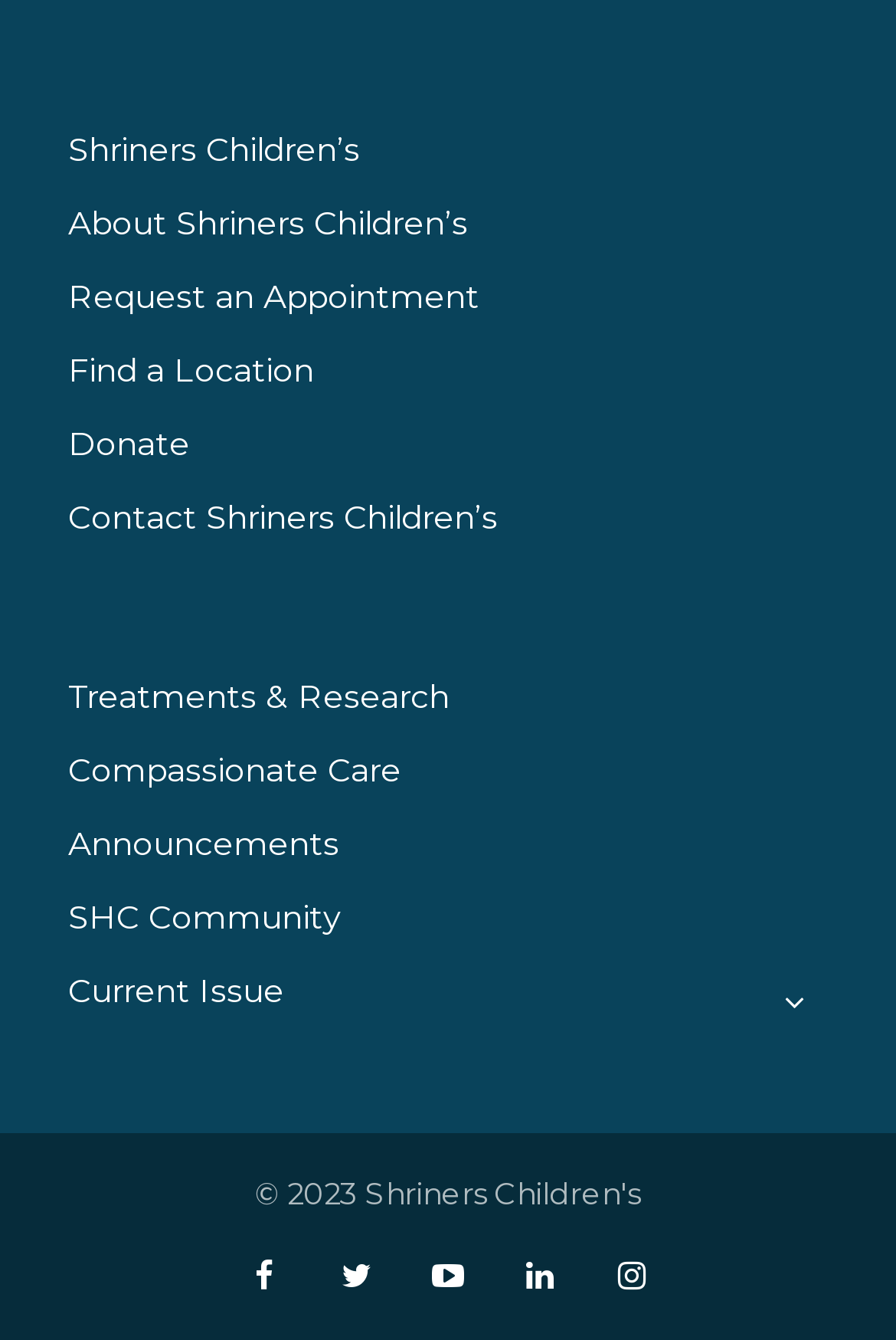Please provide the bounding box coordinates for the element that needs to be clicked to perform the instruction: "Click on Hikes". The coordinates must consist of four float numbers between 0 and 1, formatted as [left, top, right, bottom].

None